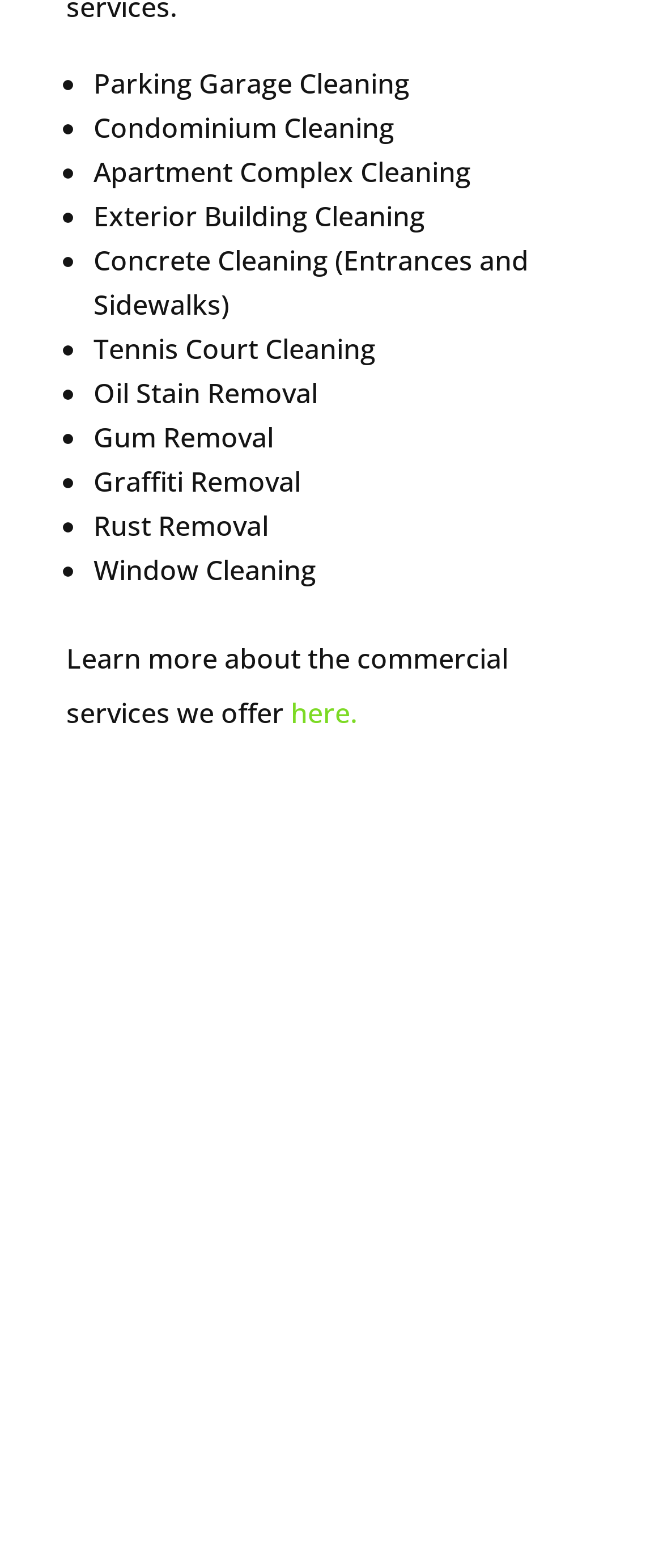Please provide a detailed answer to the question below based on the screenshot: 
What type of cleaning is mentioned for entrances and sidewalks?

The webpage lists 'Concrete Cleaning (Entrances and Sidewalks)' as one of the services offered, indicating that the company provides concrete cleaning services specifically for entrances and sidewalks.